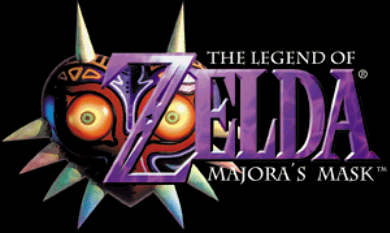Offer an in-depth caption for the image presented.

This image features the iconic logo of "The Legend of Zelda: Majora's Mask," a beloved entry in the legendary video game franchise created by Nintendo. The logo prominently showcases the distinctive mask from the game, known for its striking design and bright, expressive eyes, central to the game's narrative. Surrounding the mask is the title text, styled in bold, purple letters, with "The Legend of Zelda" displayed prominently above. This emblem not only symbolizes the game's unique themes of time travel and transformation but also evokes nostalgia for fans who have journeyed through the mysterious land of Termina.